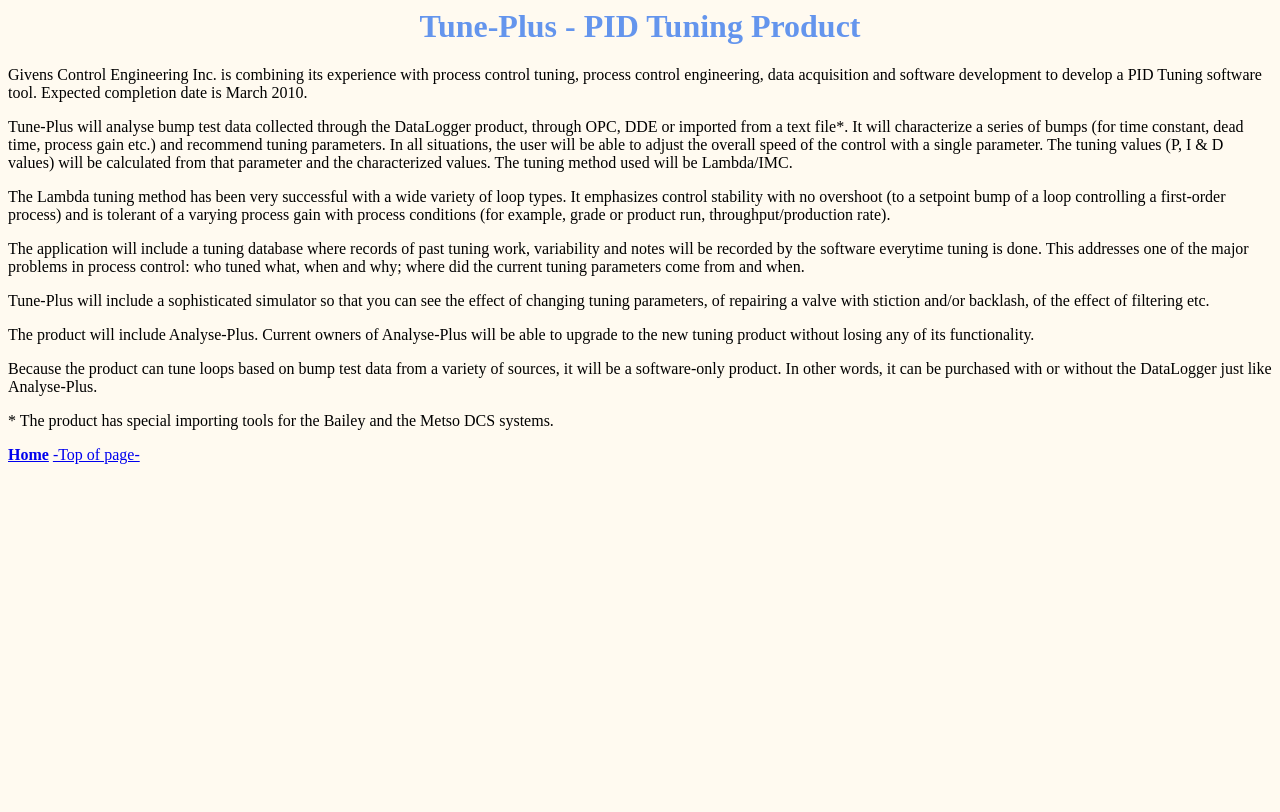Respond to the question below with a single word or phrase:
What is the tuning method used in Tune-Plus?

Lambda/IMC